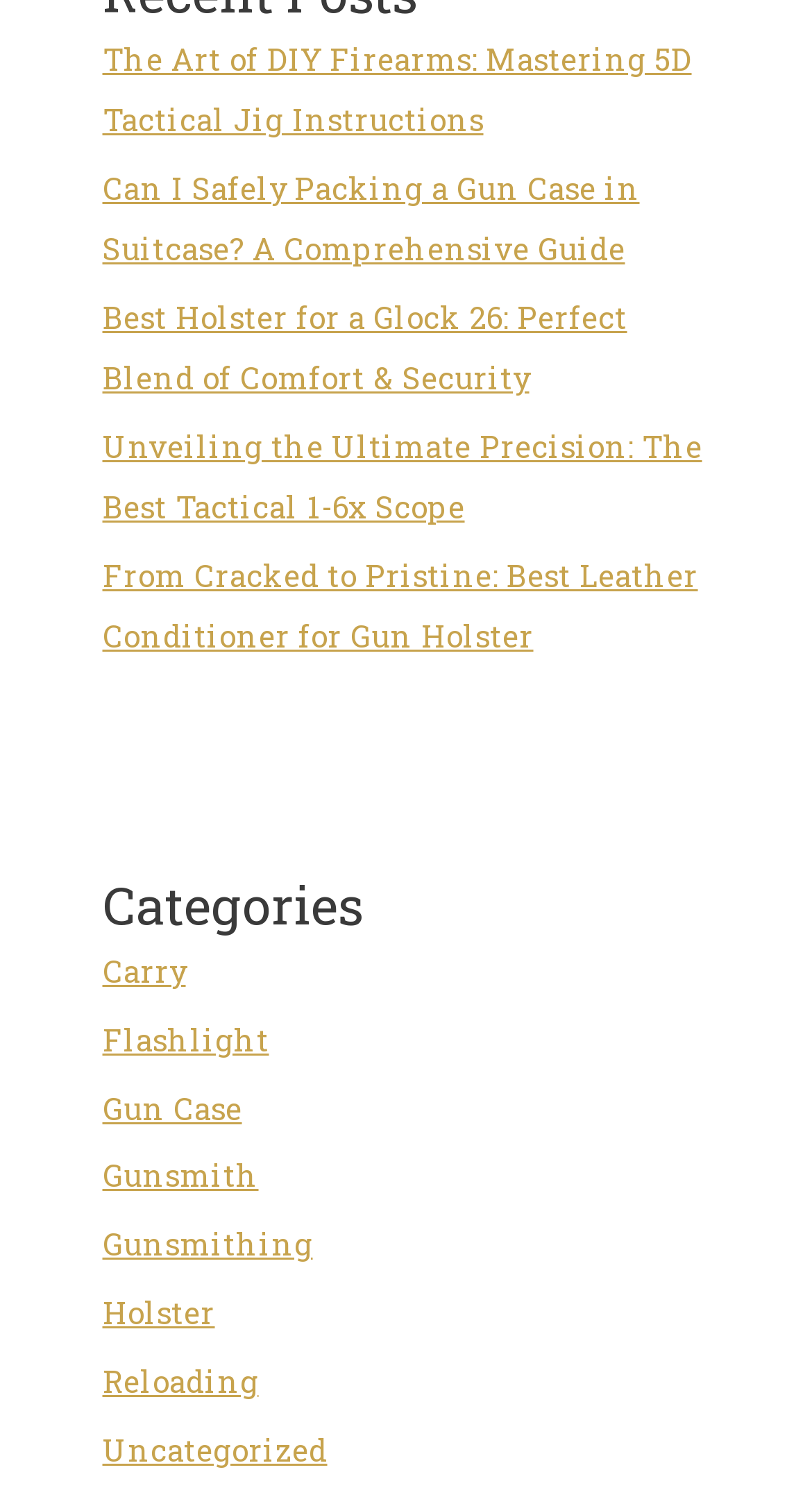Locate the bounding box coordinates of the element to click to perform the following action: 'Explore the best holster options for a Glock 26'. The coordinates should be given as four float values between 0 and 1, in the form of [left, top, right, bottom].

[0.126, 0.2, 0.772, 0.267]